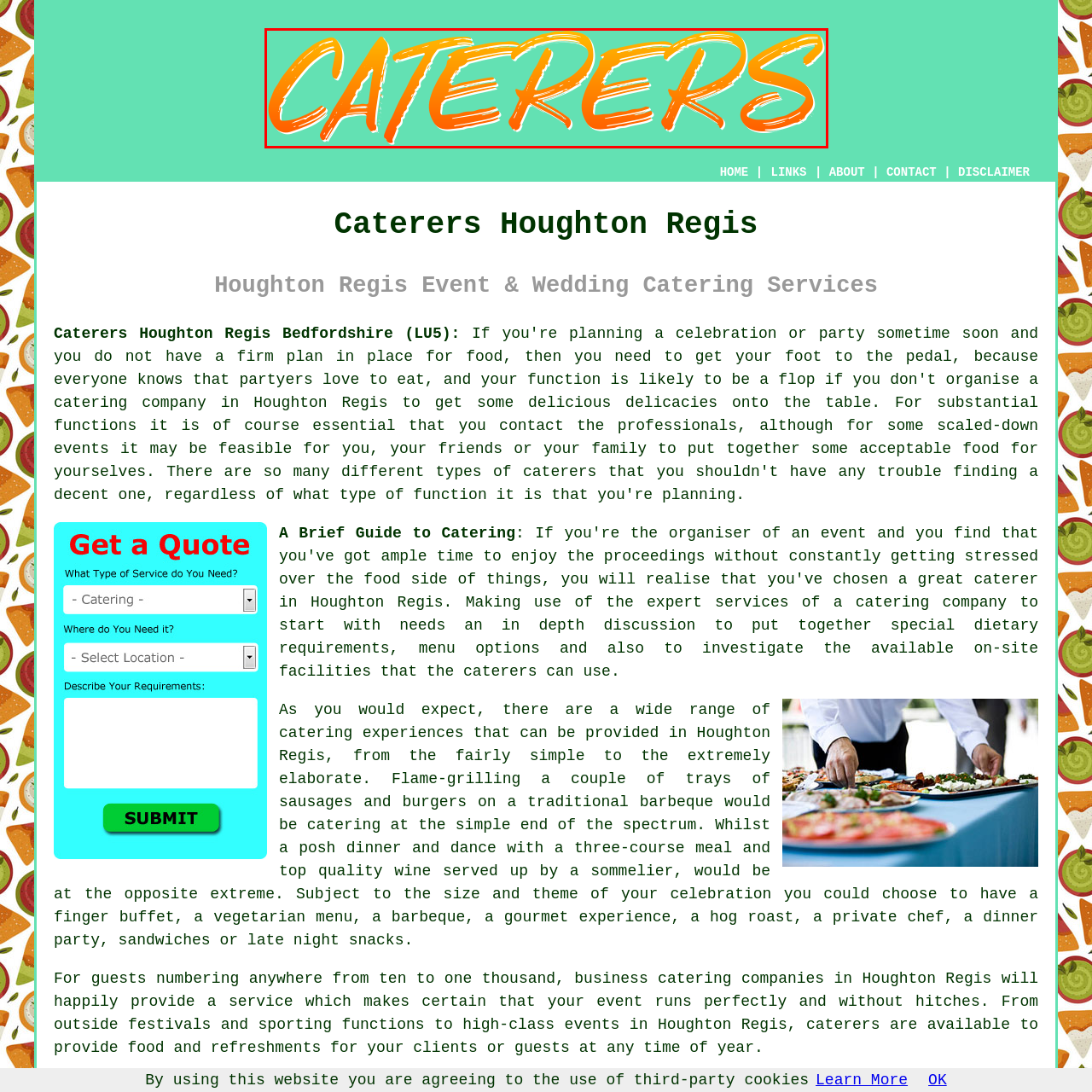Where is the 'CATERERS' text positioned on the webpage?
Inspect the highlighted part of the image and provide a single word or phrase as your answer.

Top of the webpage